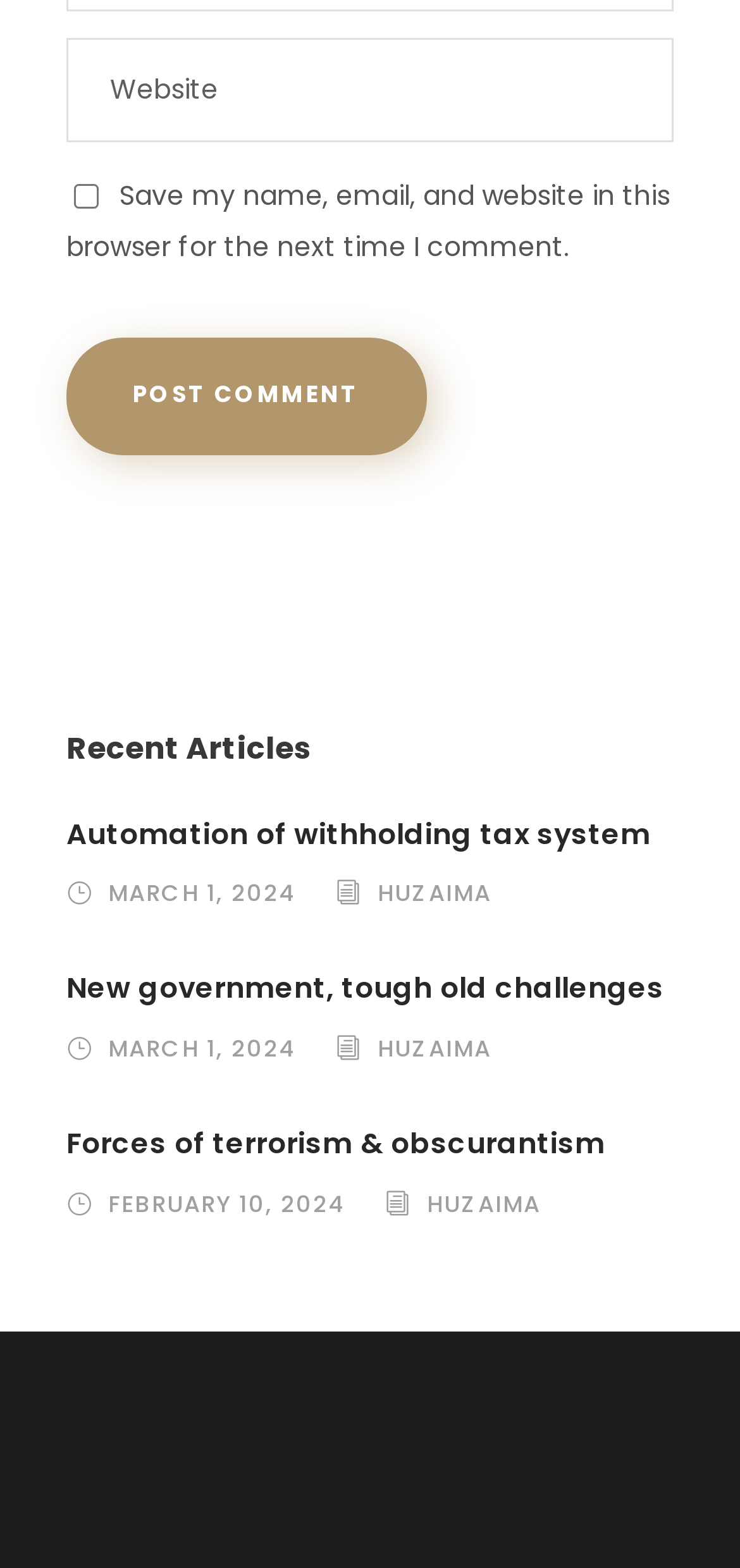Locate the bounding box coordinates of the clickable area to execute the instruction: "Learn about Finance". Provide the coordinates as four float numbers between 0 and 1, represented as [left, top, right, bottom].

None